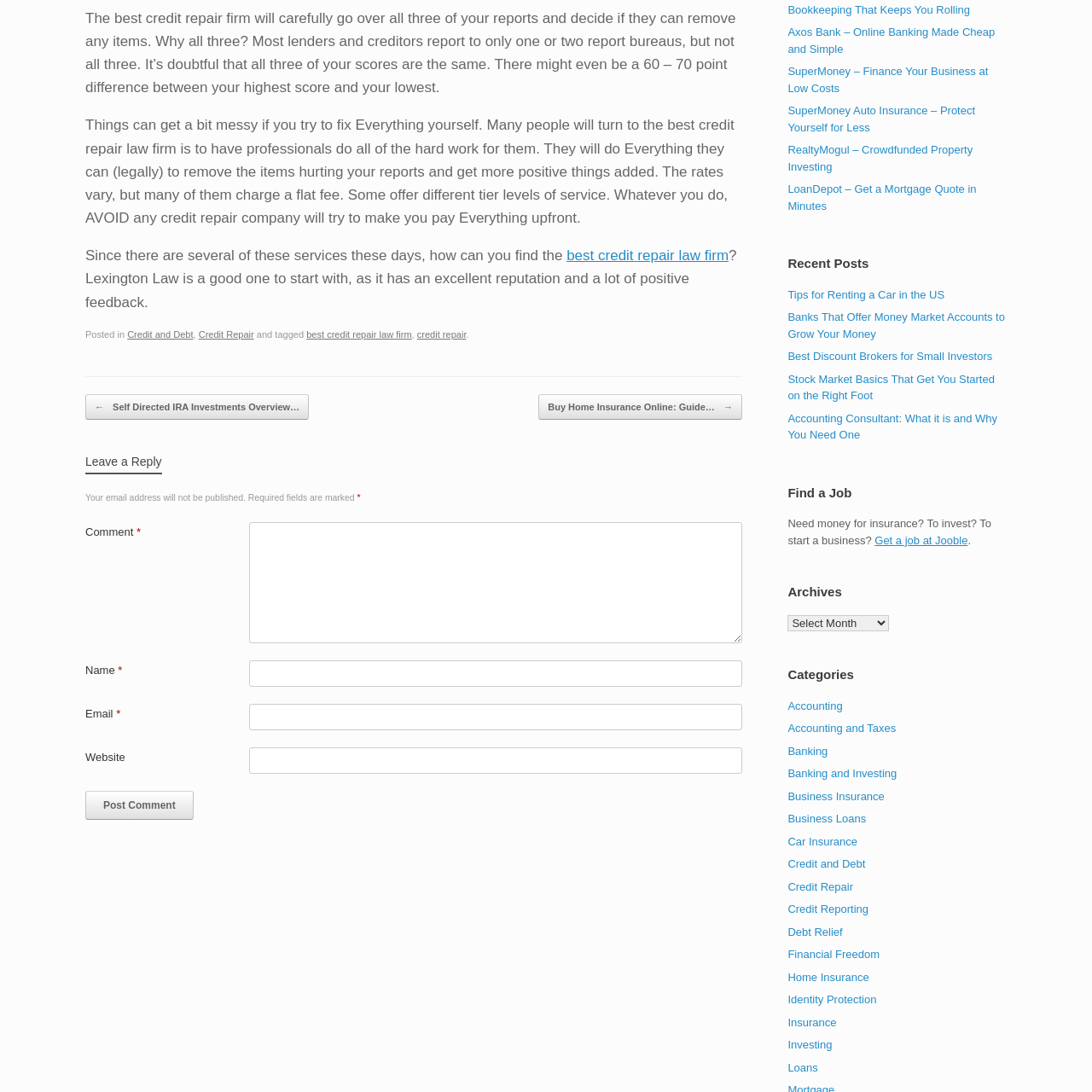What is the name of the bank mentioned in the sidebar?
Please provide a comprehensive answer based on the contents of the image.

The name of the bank mentioned in the sidebar is Axos Bank, which is a link to a related article or post about online banking made cheap and simple.